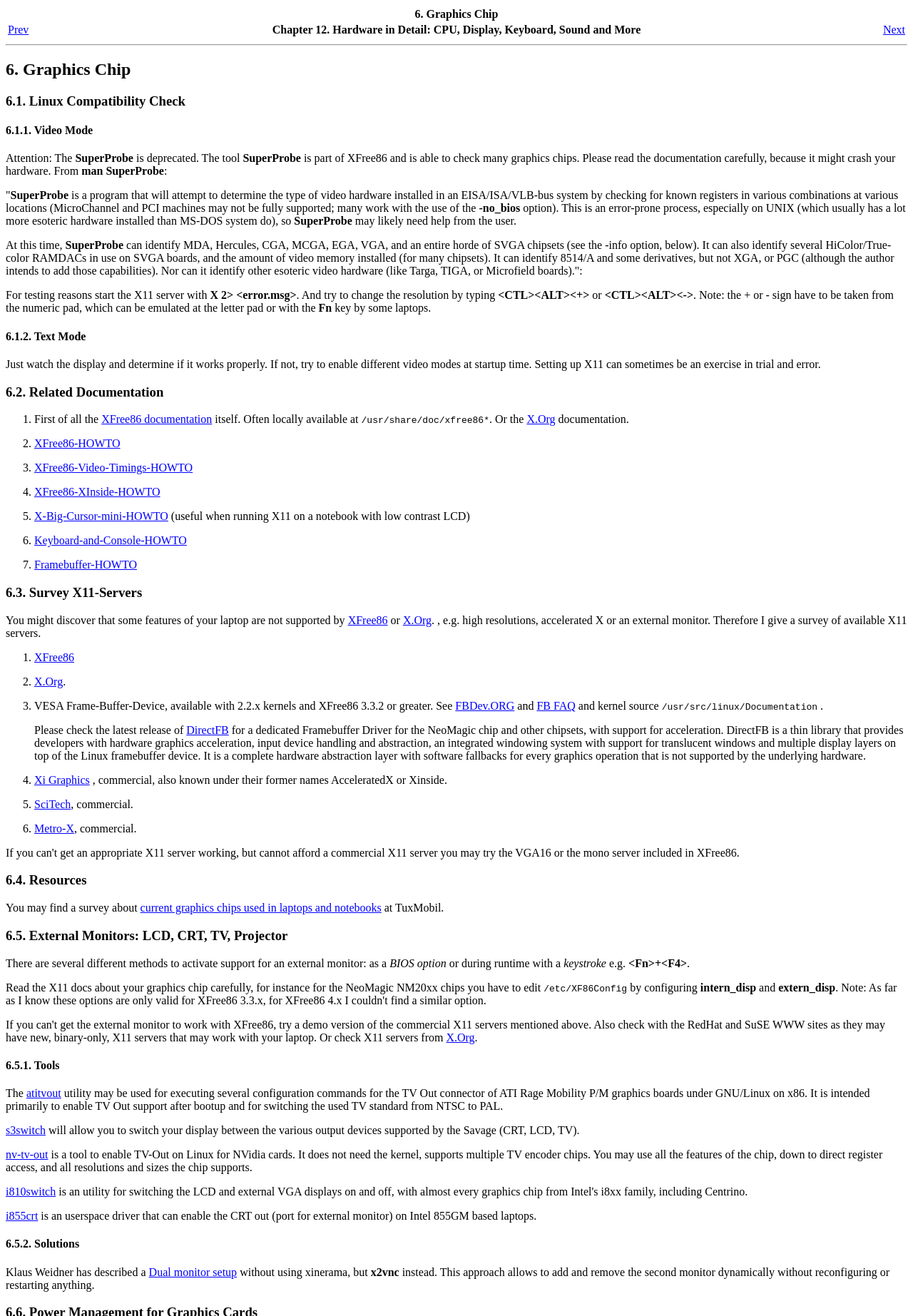From the webpage screenshot, predict the bounding box coordinates (top-left x, top-left y, bottom-right x, bottom-right y) for the UI element described here: SciTech

[0.038, 0.606, 0.078, 0.616]